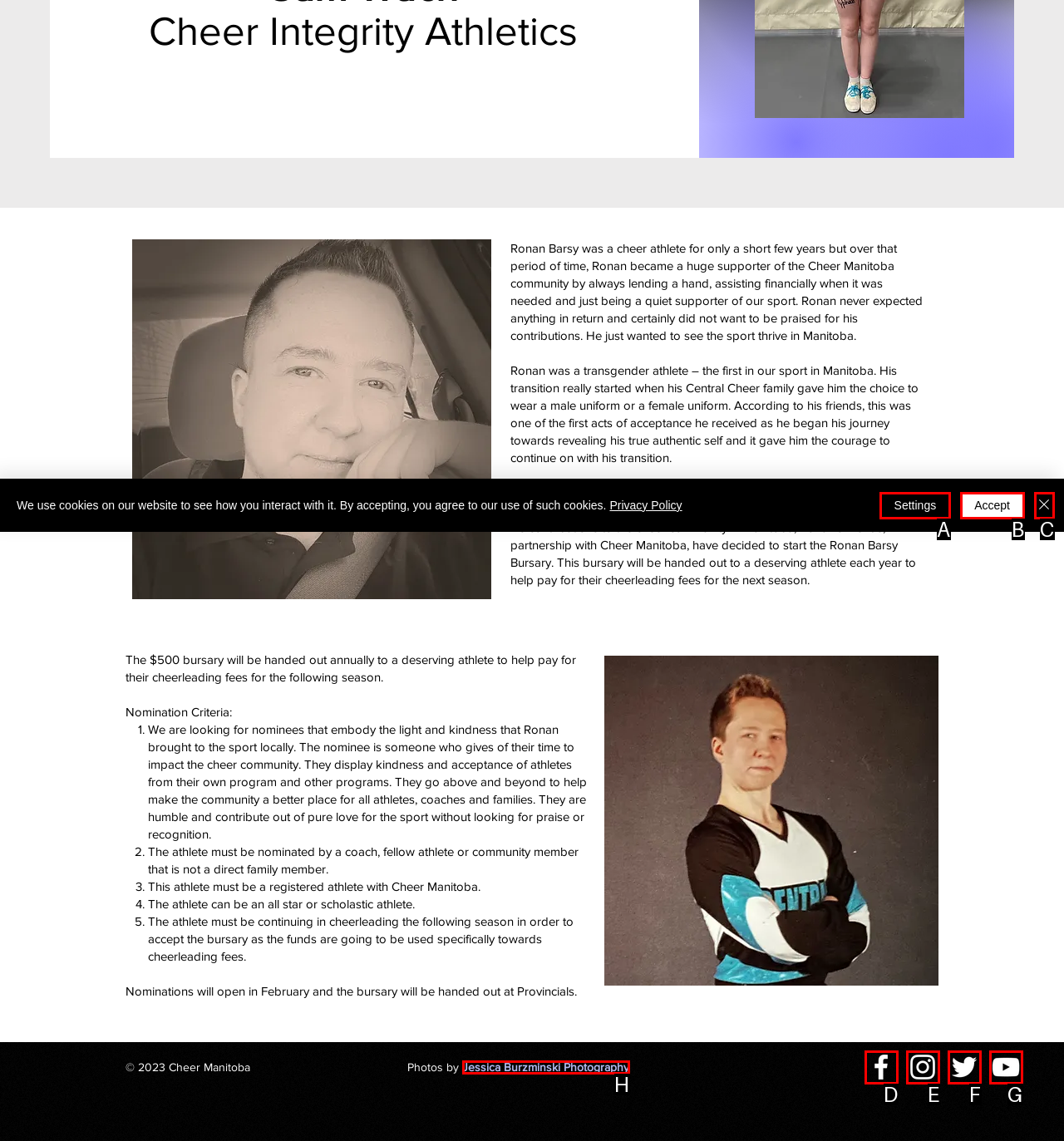Identify the matching UI element based on the description: aria-label="Facebook"
Reply with the letter from the available choices.

D